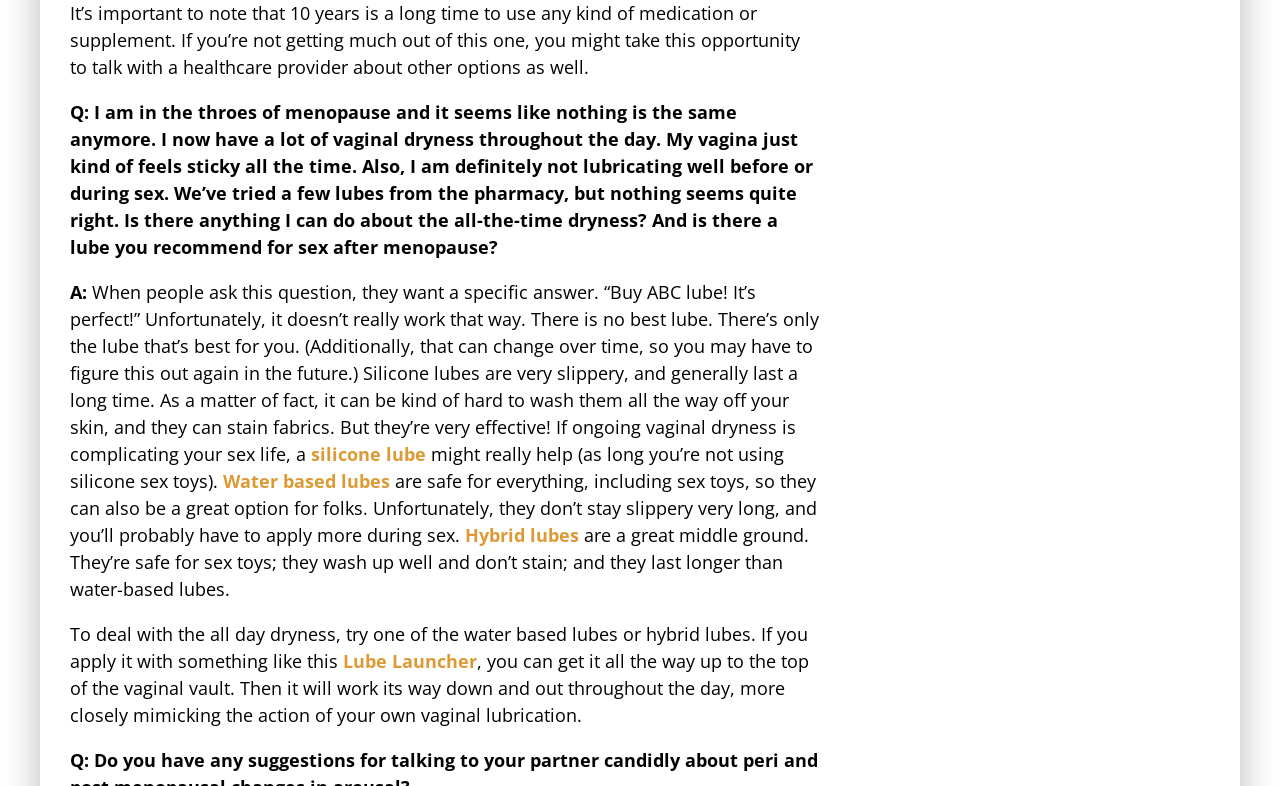Based on the image, provide a detailed response to the question:
Why might silicone lube not be suitable for everyone?

Silicone lube can be very effective, but it can also be kind of hard to wash off the skin and can stain fabrics, which might be a concern for some users.